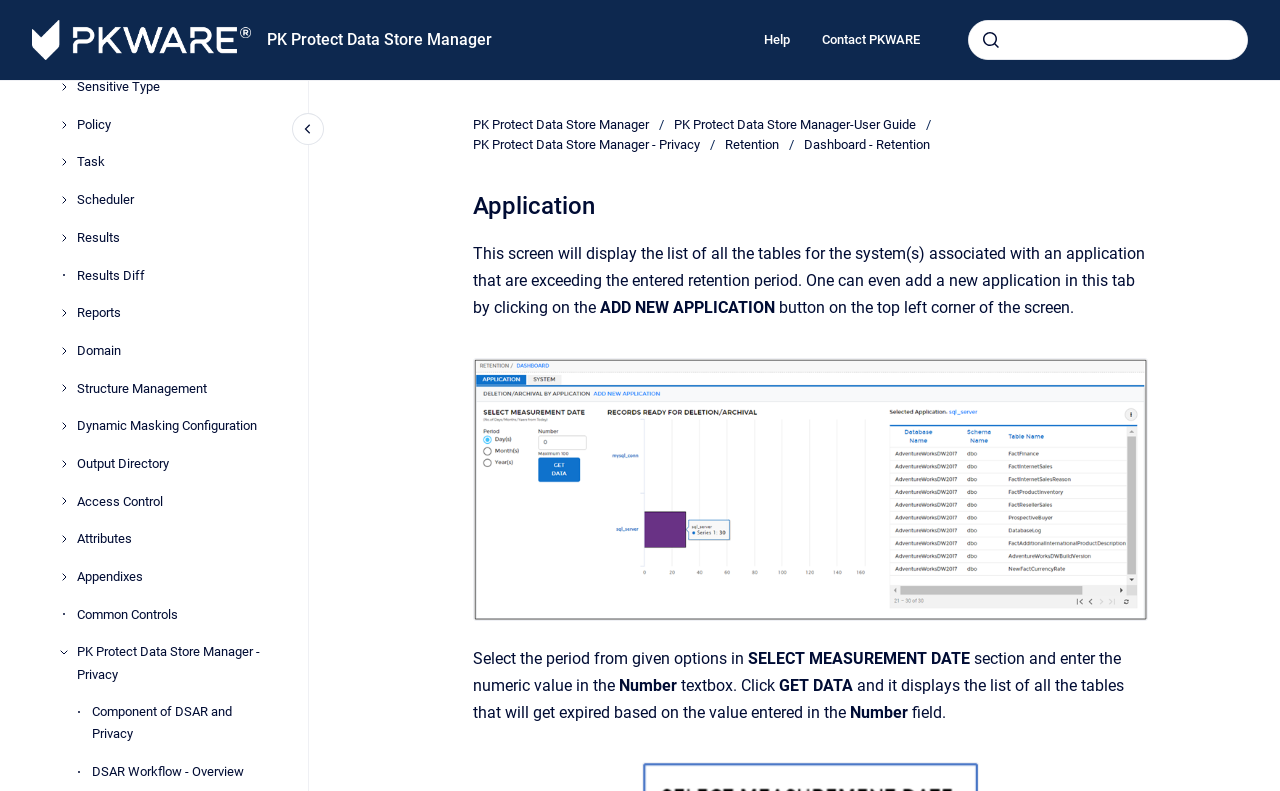Show the bounding box coordinates for the element that needs to be clicked to execute the following instruction: "Read more about “Good Grief”: 3 Ways to Help a Child Cope with the Death of a Loved One". Provide the coordinates in the form of four float numbers between 0 and 1, i.e., [left, top, right, bottom].

None